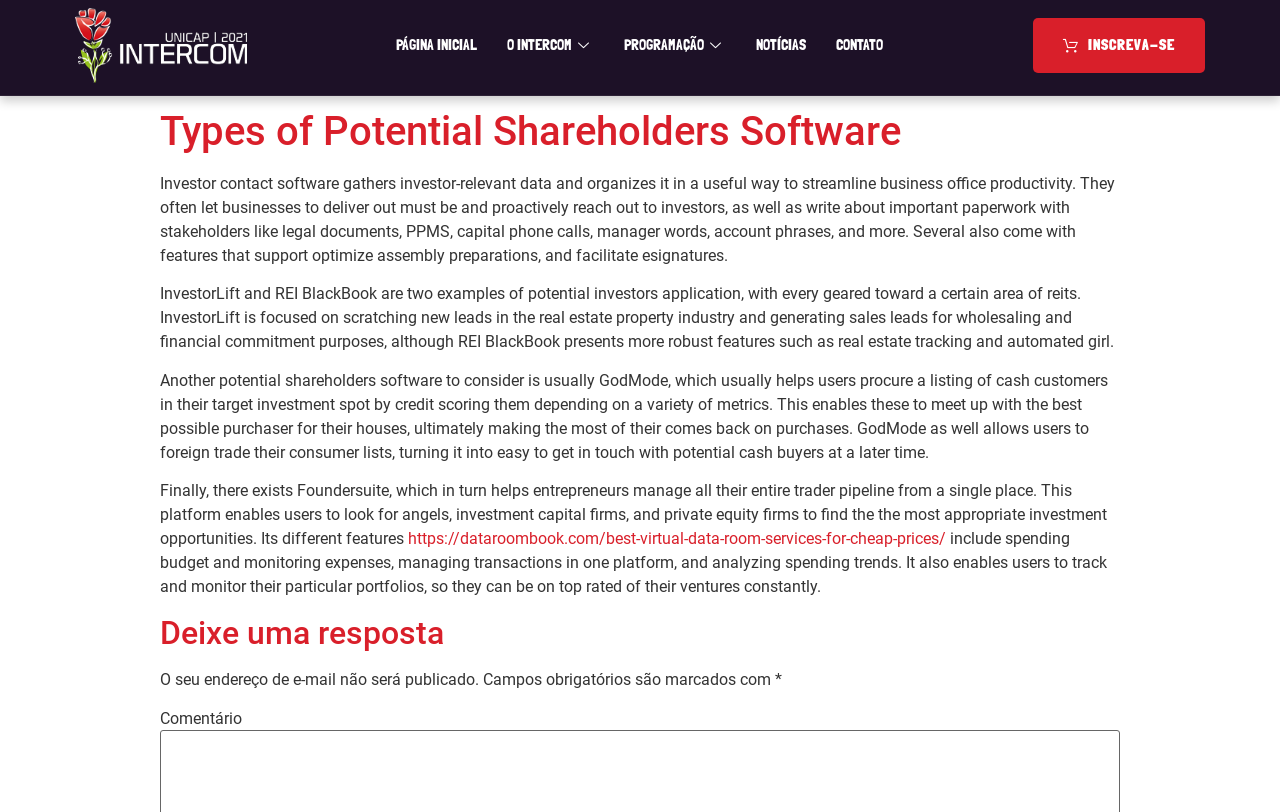Using the information in the image, give a comprehensive answer to the question: 
What features does Foundersuite offer?

Foundersuite is a platform that helps entrepreneurs manage their entire trader pipeline from a single place. Its features include budgeting and monitoring expenses, managing transactions in one platform, and analyzing spending trends. It also enables users to track and monitor their portfolios, so they can be on top of their ventures constantly.